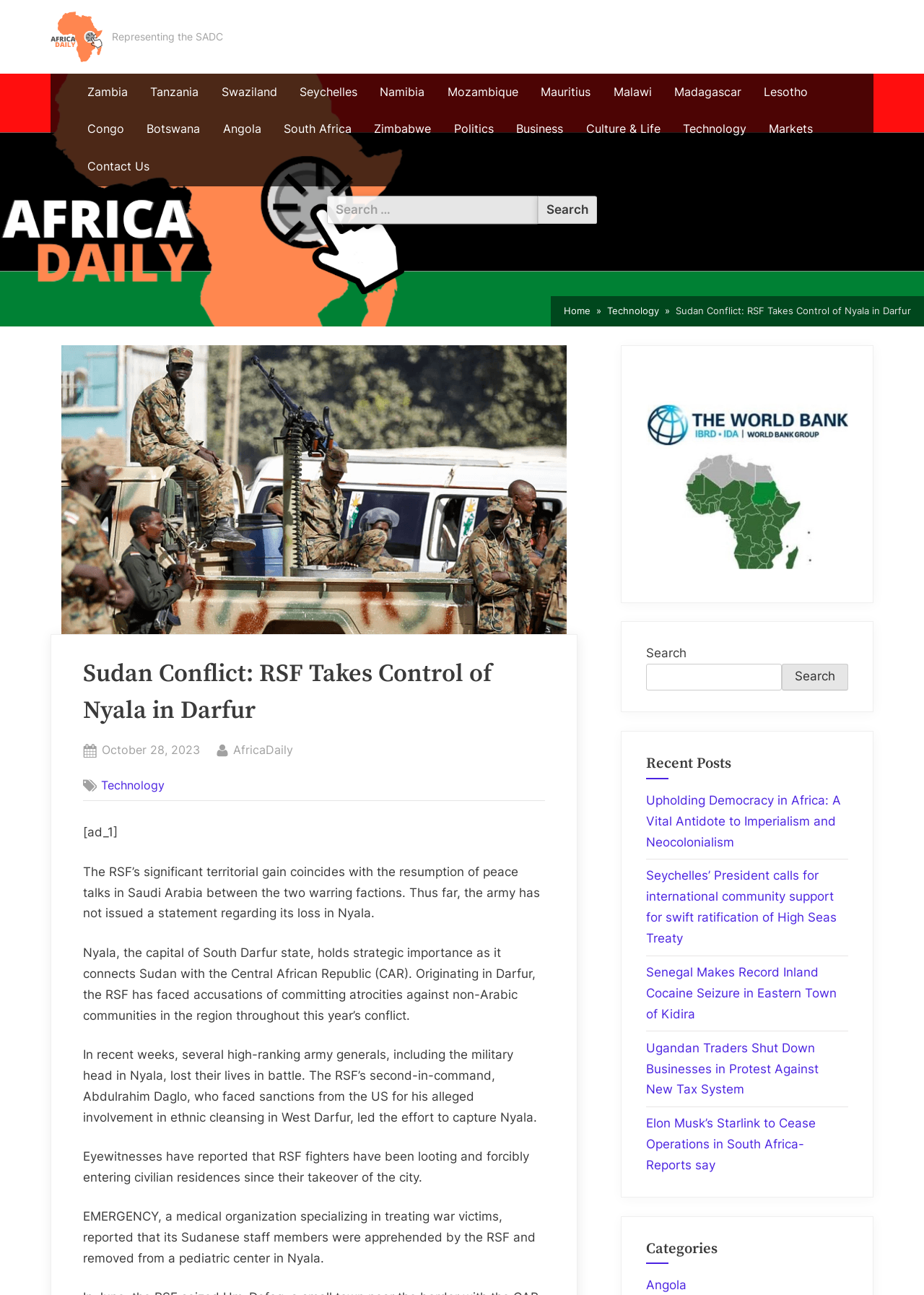Detail the various sections and features present on the webpage.

The webpage is about Africa Daily, a news website that provides updates on various topics related to Africa. At the top, there is a logo and a navigation menu with links to different countries in Africa, such as Zambia, Tanzania, and South Africa. Below the navigation menu, there is a search bar where users can search for specific topics.

The main content of the webpage is an article about the Sudan conflict, specifically about the RSF taking control of Nyala in Darfur. The article is accompanied by an image related to the conflict. The text describes the significance of Nyala, the capital of South Darfur state, and the impact of the RSF's takeover on the region.

To the right of the article, there is a section with recent posts, including links to other news articles about various topics, such as democracy in Africa, international community support, and business news. Below the recent posts section, there is a categories section with links to different topics, such as Angola and Technology.

At the bottom of the webpage, there is a breadcrumbs navigation menu with links to the home page and the technology category. There is also a figure with a link, but its content is not specified. Additionally, there is another search bar and a button to search for specific topics.